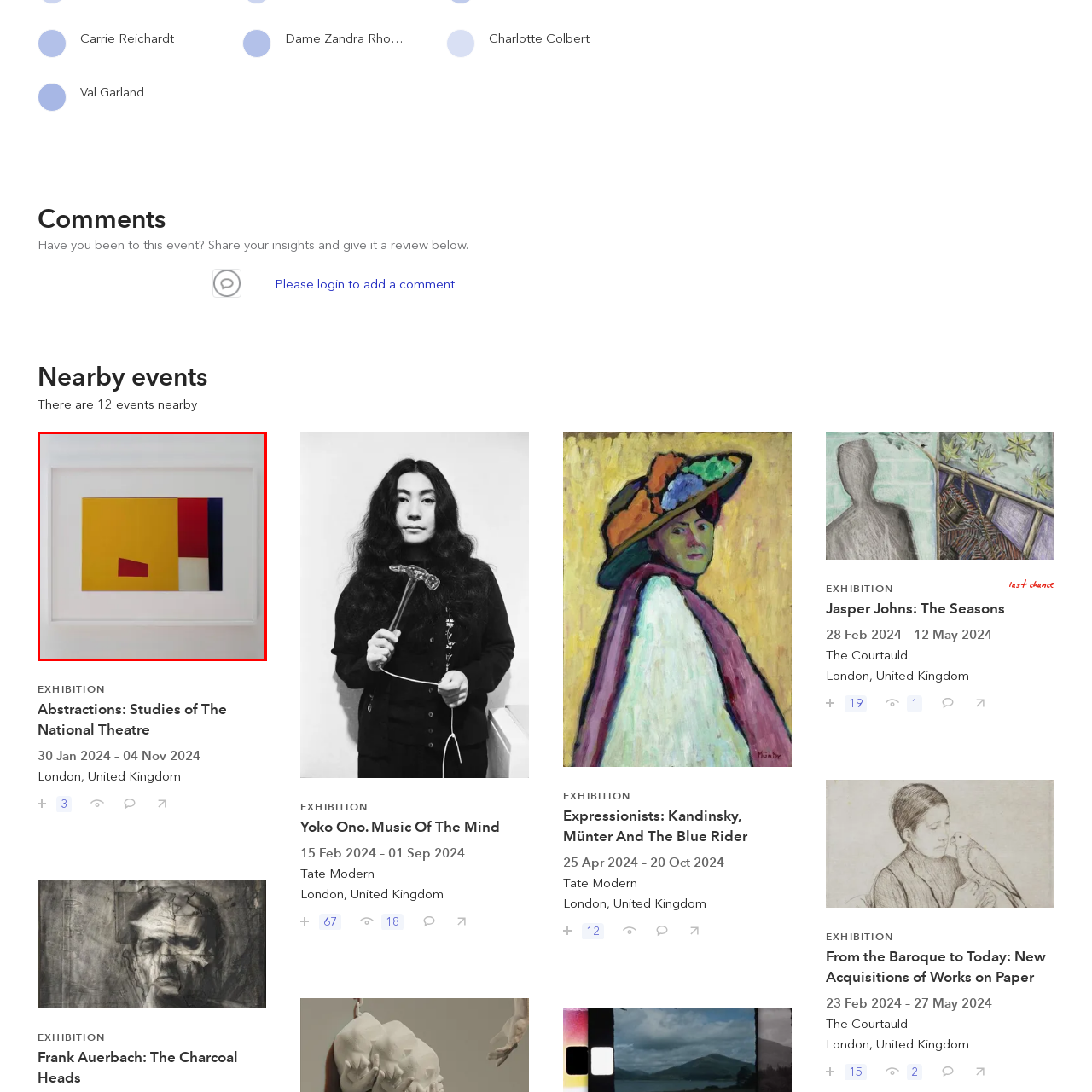What is the shape of the smaller detail against the yellow background?
Examine the image enclosed within the red bounding box and provide a comprehensive answer relying on the visual details presented in the image.

The caption specifically mentions a smaller red triangle as an intriguing detail against the yellow background, providing a clear description of the shape.